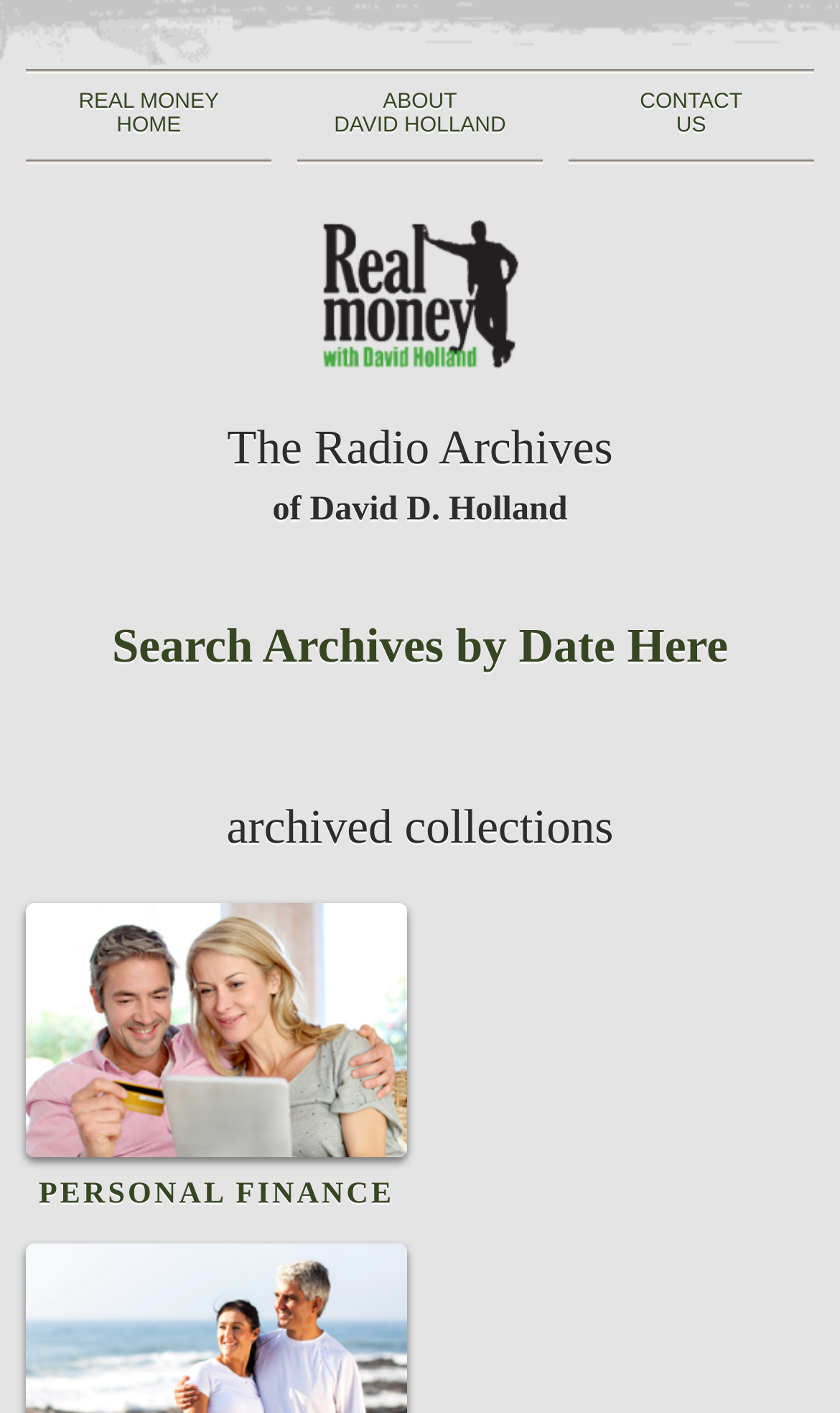What is the name of the person associated with the radio show?
Ensure your answer is thorough and detailed.

In the heading element below the main heading, the text content is 'of David D. Holland'. This suggests that David D. Holland is the person associated with the radio show.